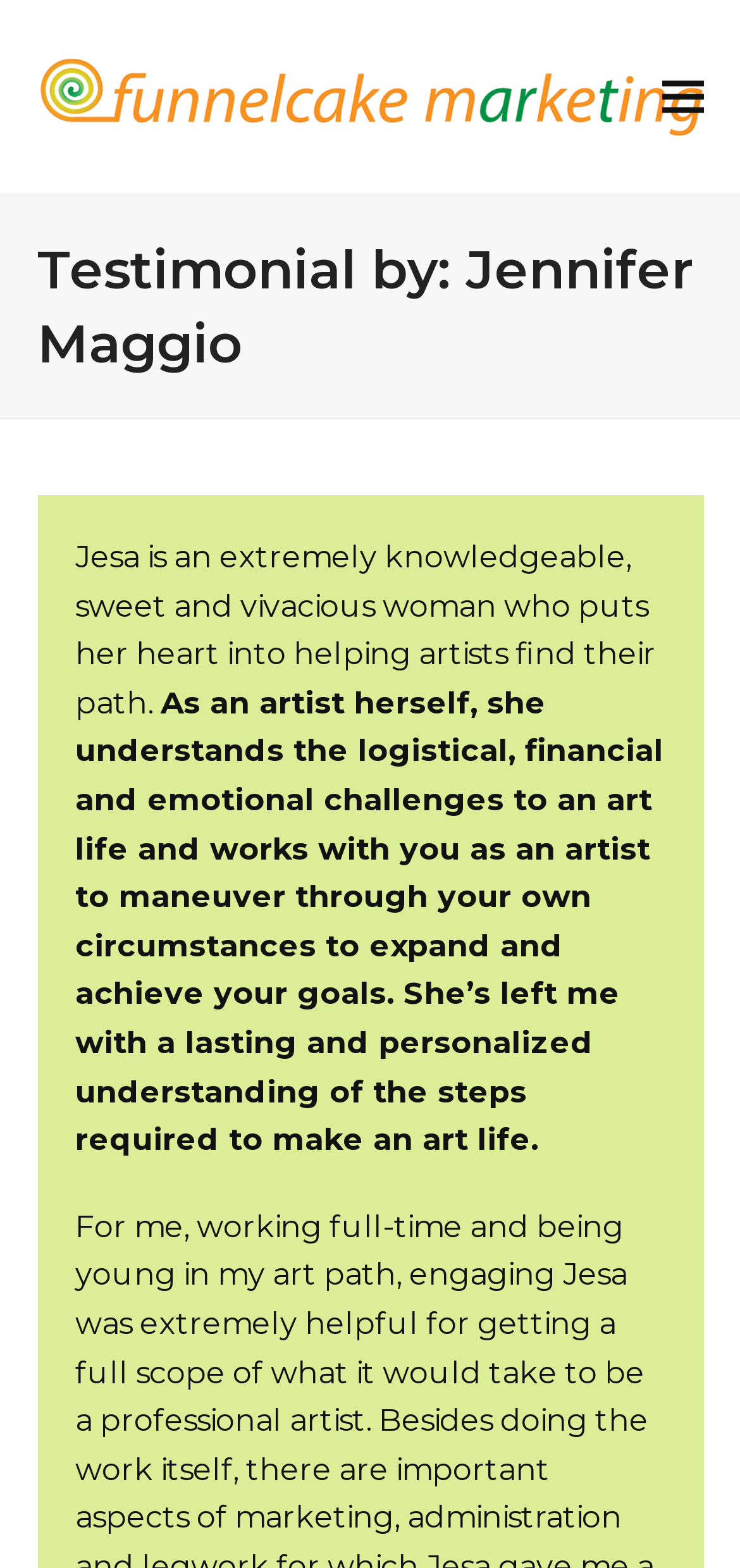Answer the question in a single word or phrase:
Who is the testimonial by?

Jennifer Maggio